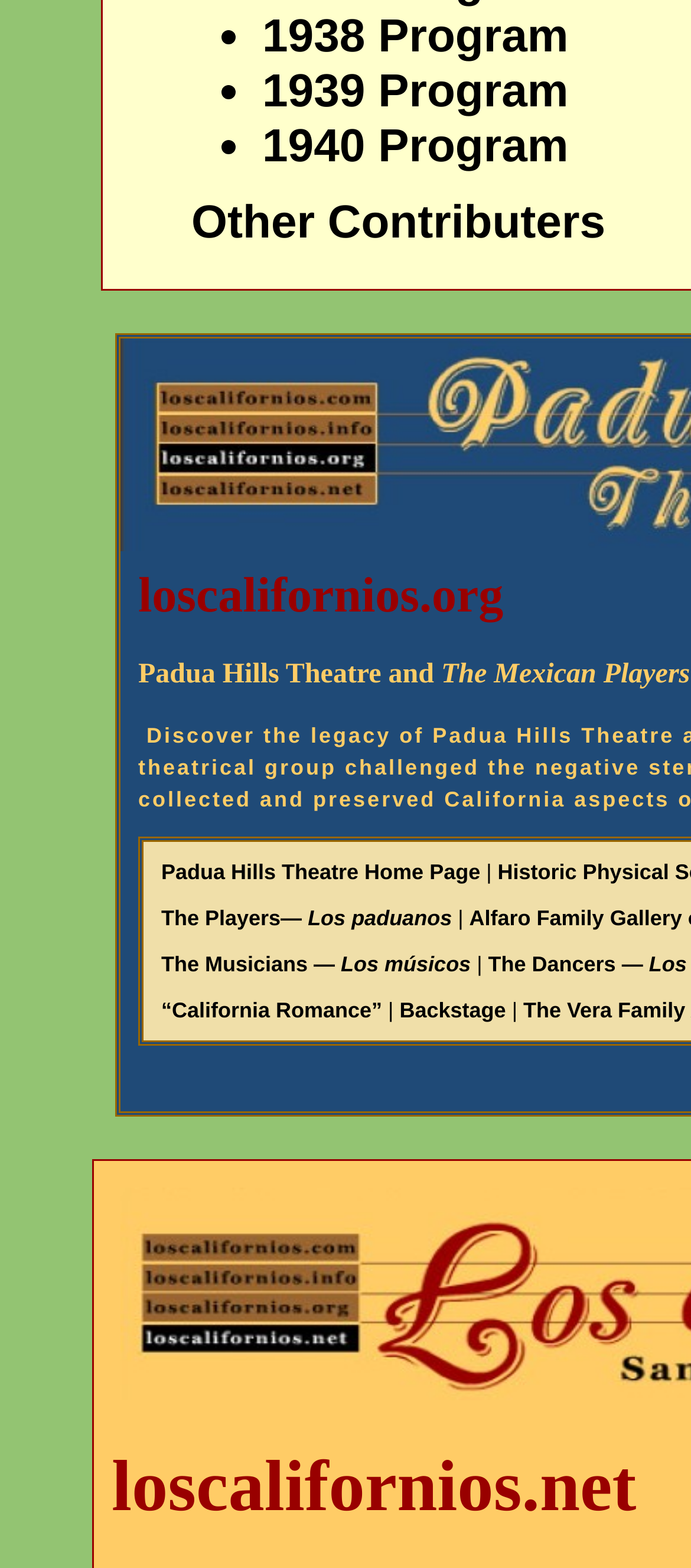Reply to the question with a single word or phrase:
What is the last contributor listed?

Backstage